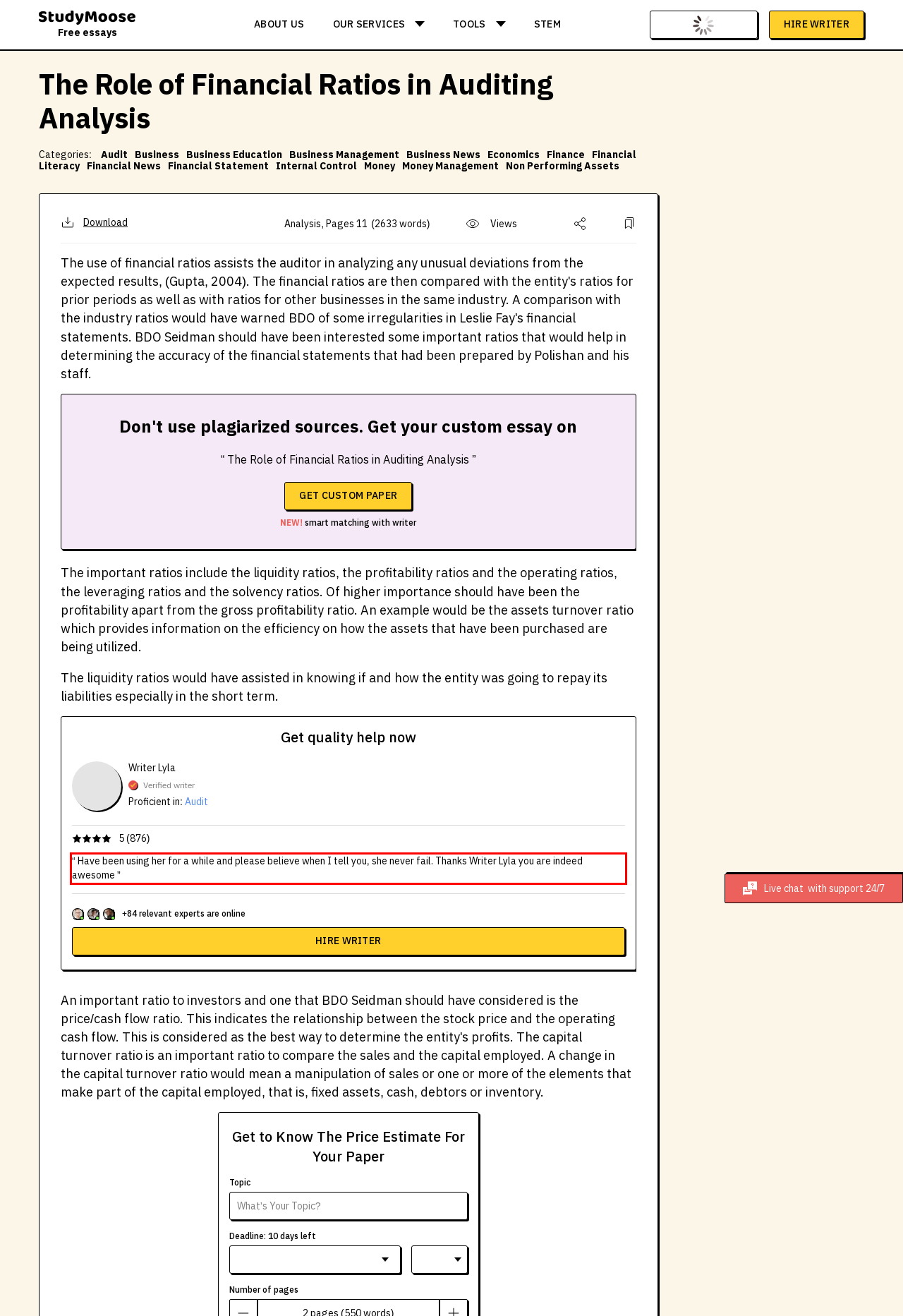Within the screenshot of the webpage, there is a red rectangle. Please recognize and generate the text content inside this red bounding box.

“ Have been using her for a while and please believe when I tell you, she never fail. Thanks Writer Lyla you are indeed awesome ”